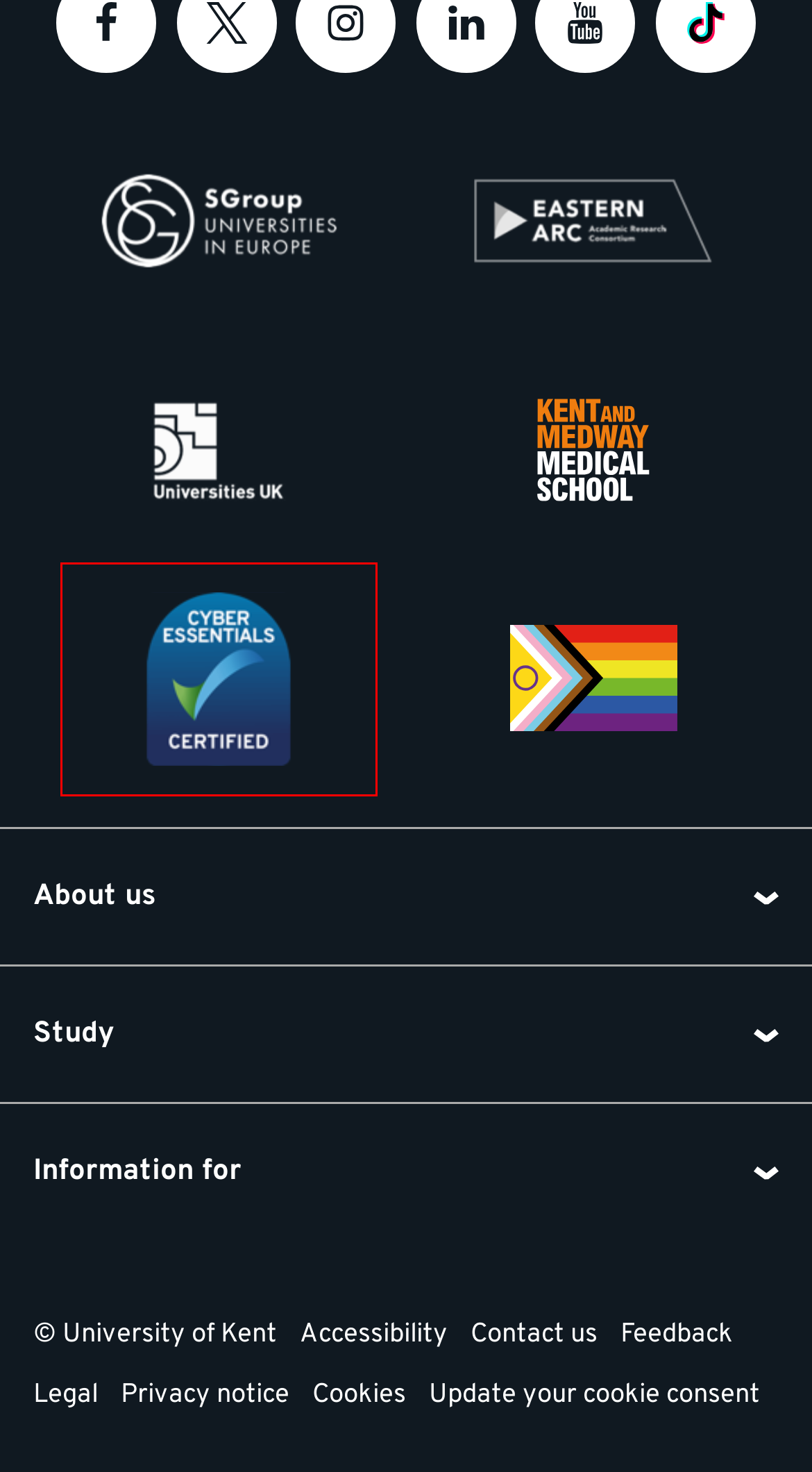Review the webpage screenshot provided, noting the red bounding box around a UI element. Choose the description that best matches the new webpage after clicking the element within the bounding box. The following are the options:
A. Website feedback - University of Kent - University of Kent
B. Home page (SGroup)
C. Accessibility - University of Kent
D. Cookies at the University of Kent - Legal notices - University of Kent
E. Legal notices - University of Kent
F. Equality, Diversity and Inclusivity - University of Kent
G. Kent and Medway Medical School
H. NCSC

H